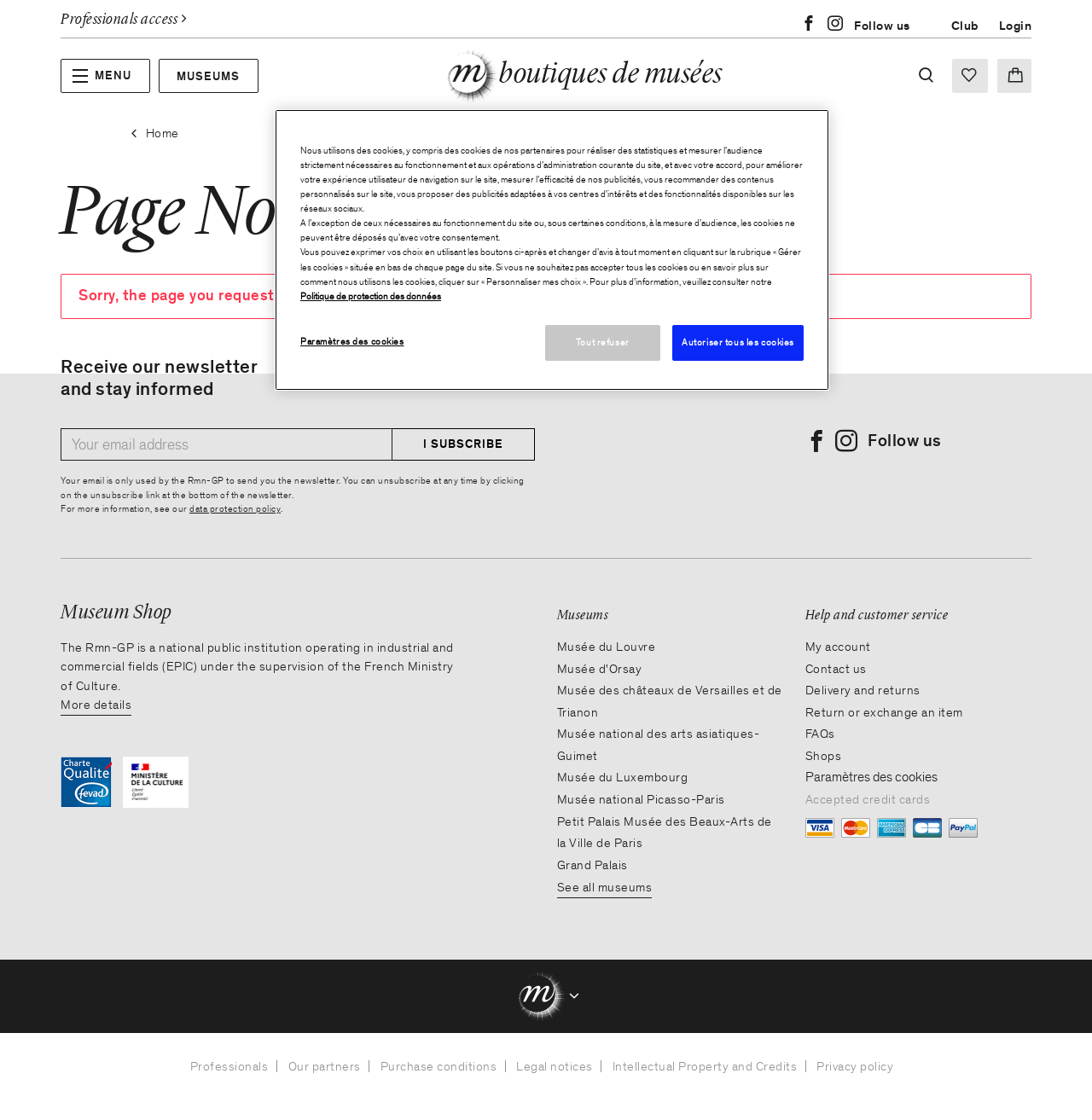Please determine the bounding box coordinates of the area that needs to be clicked to complete this task: 'Watch lesscode: A (Paid) Screencast on How to Read and Dissect Ruby Code'. The coordinates must be four float numbers between 0 and 1, formatted as [left, top, right, bottom].

None